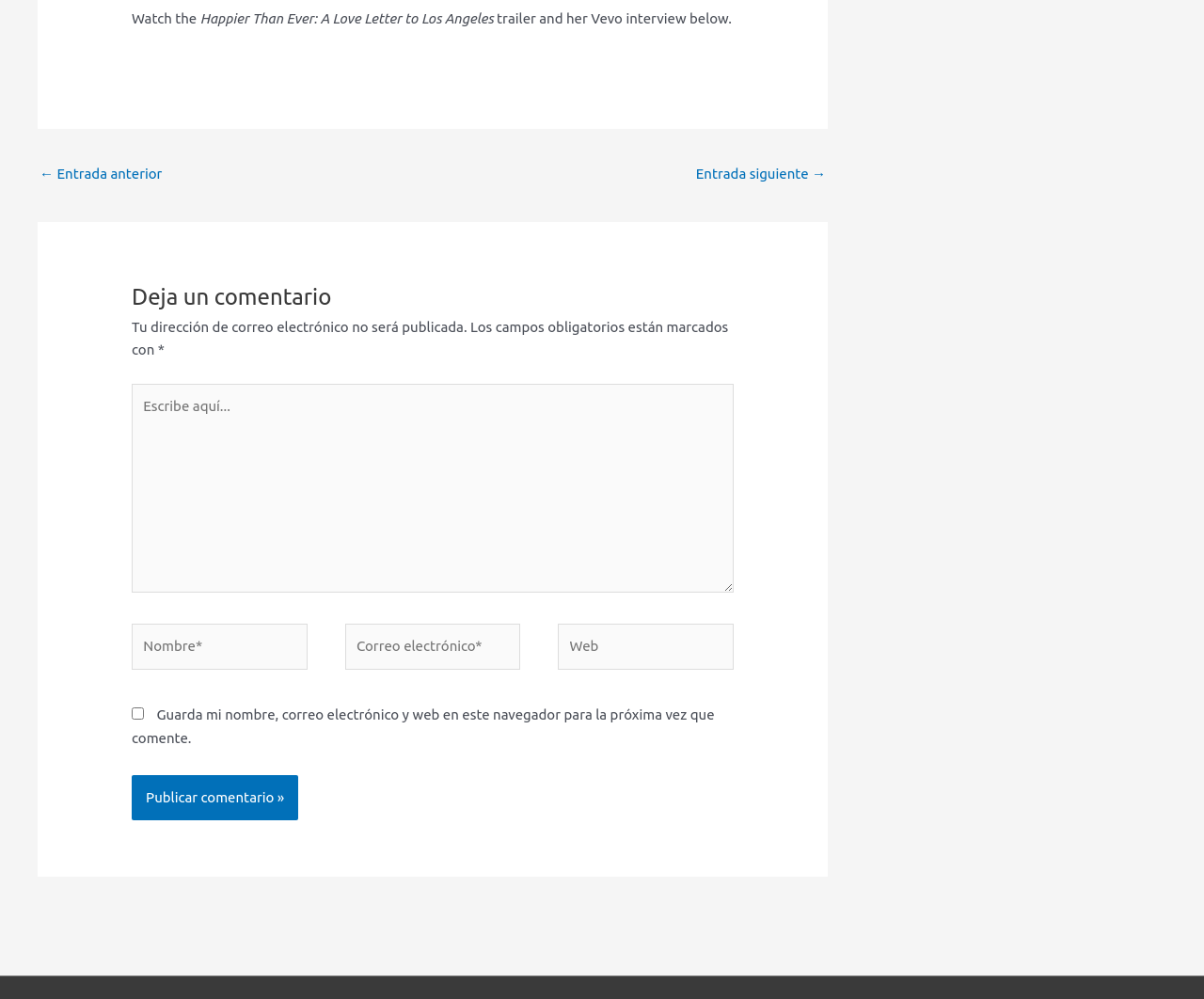What is required to leave a comment?
Kindly offer a detailed explanation using the data available in the image.

The webpage has textboxes for 'Nombre*' and 'Correo electrónico*' which are marked as required, indicating that a name and email address are necessary to leave a comment.